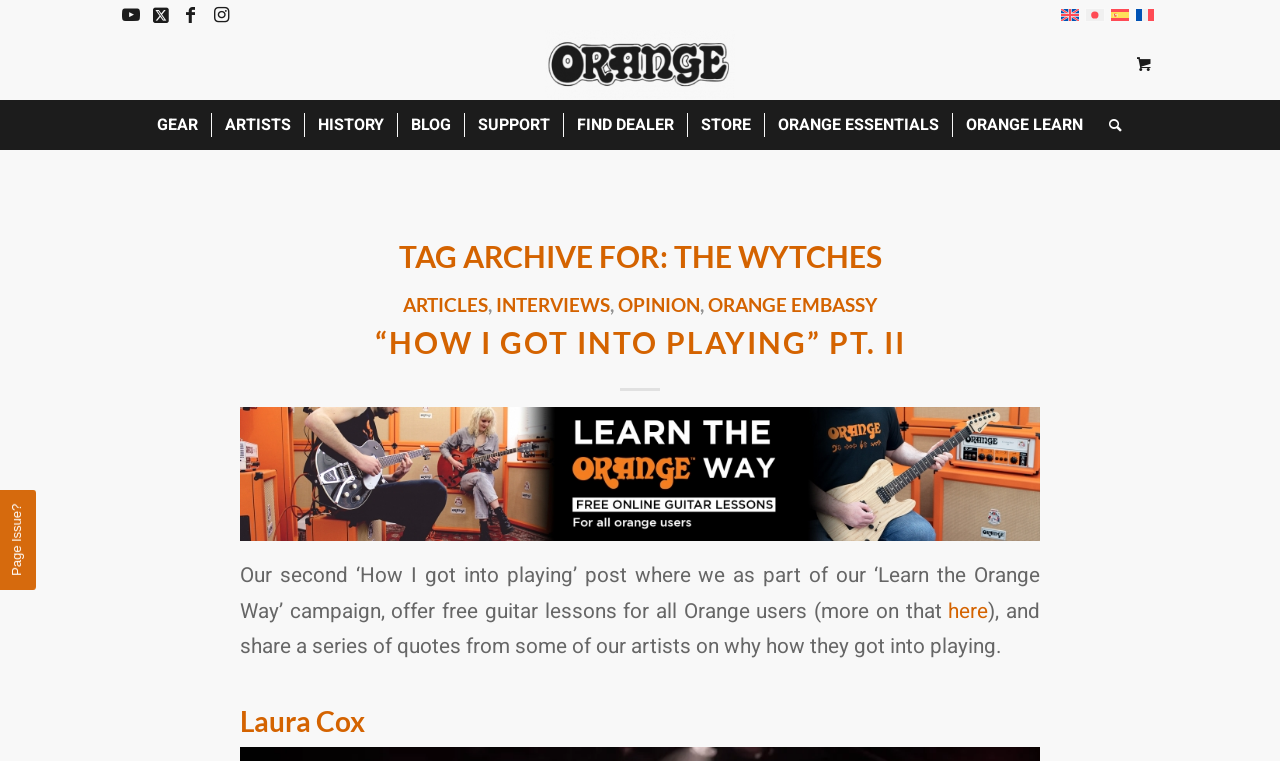What is the title of the article?
Please provide a single word or phrase as your answer based on the image.

TAG ARCHIVE FOR: THE WYTCHES